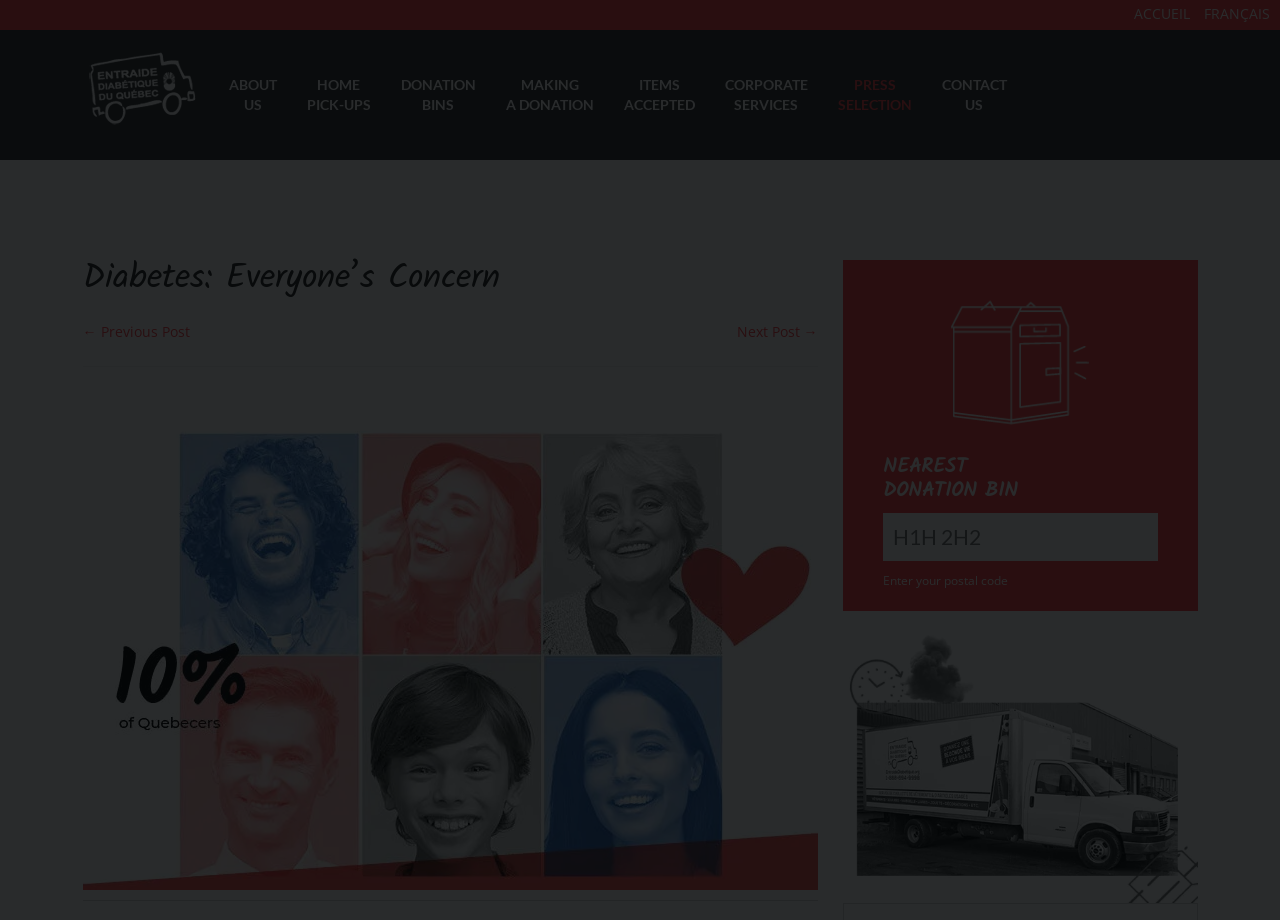What is the logo of Entraide Diabetique?
Please answer the question as detailed as possible based on the image.

The logo of Entraide Diabetique is an image located at the top left corner of the webpage, which is a combination mark logo that represents the organization.